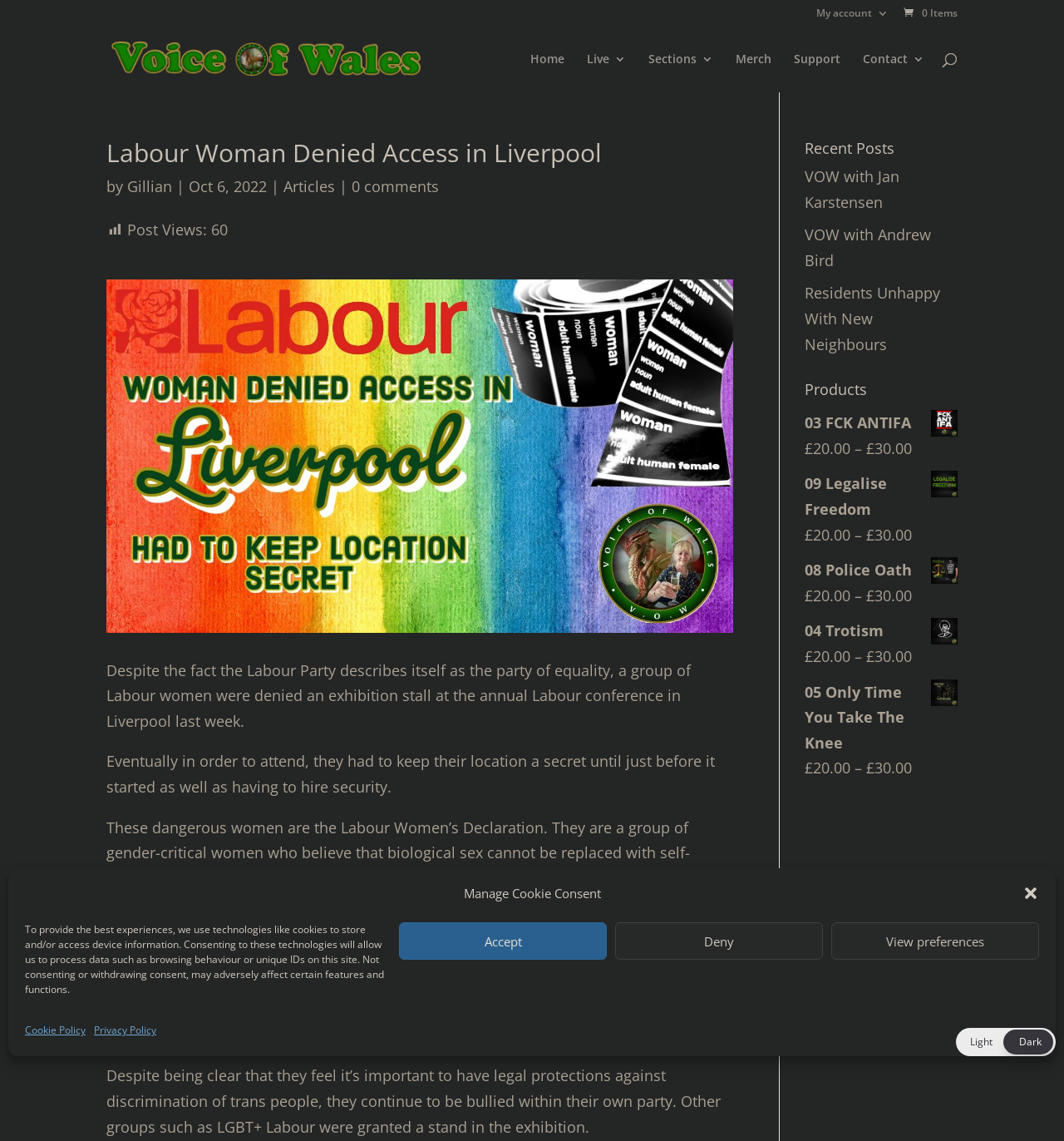Give the bounding box coordinates for the element described by: "Home".

[0.498, 0.047, 0.53, 0.081]